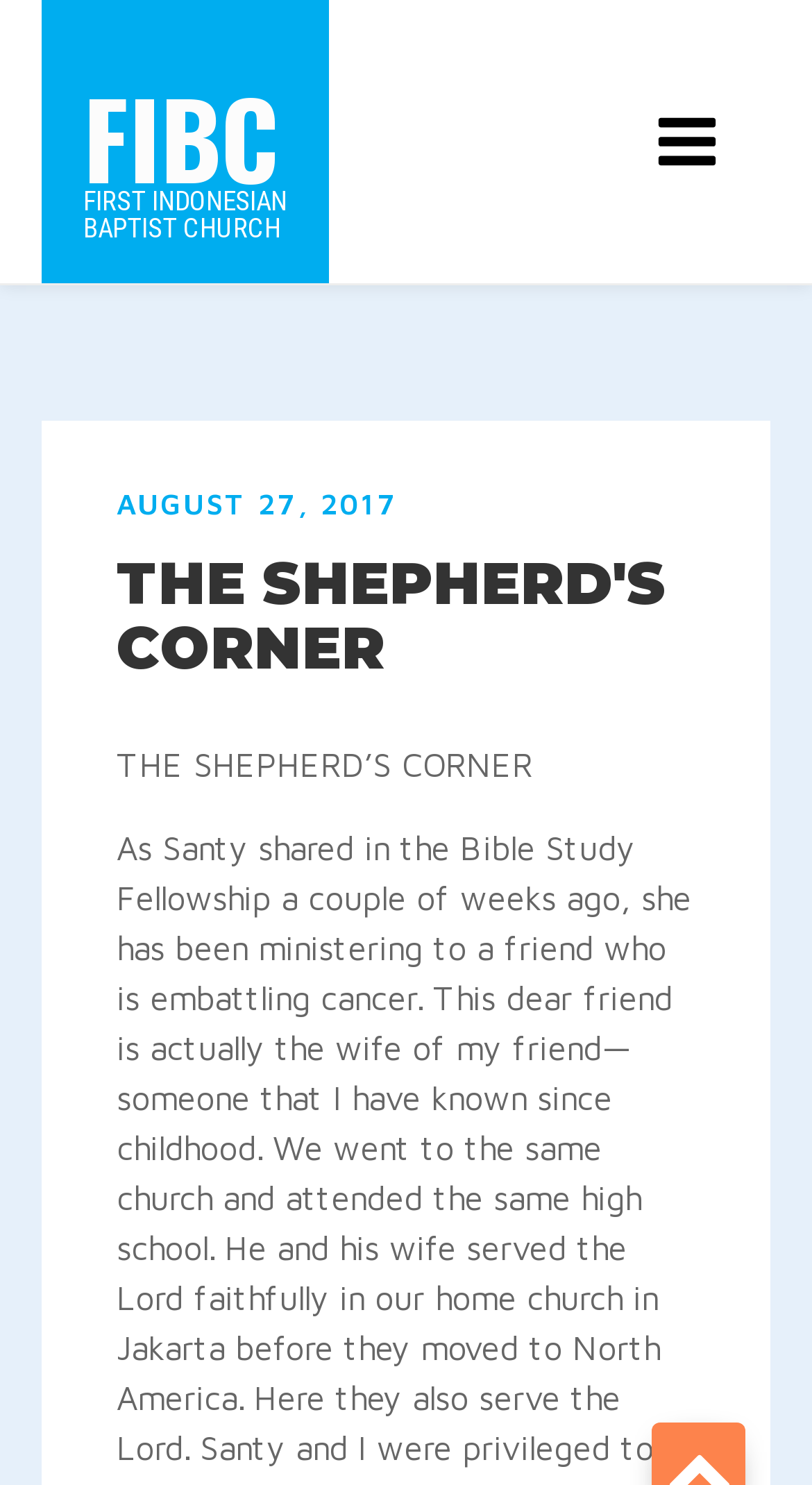Answer this question in one word or a short phrase: What is the date mentioned in the article?

August 27, 2017